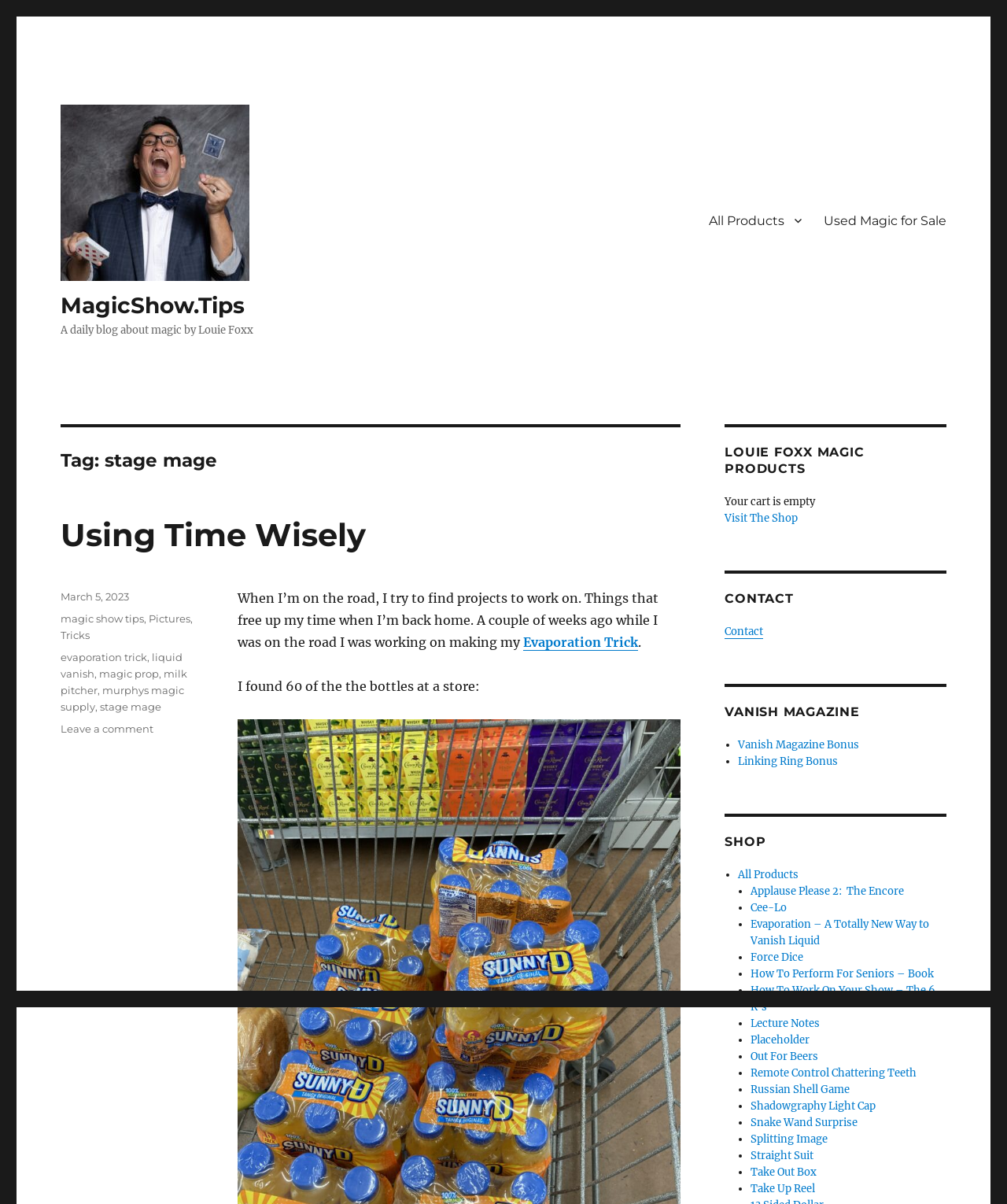Please locate the UI element described by "Straight Suit" and provide its bounding box coordinates.

[0.745, 0.954, 0.808, 0.965]